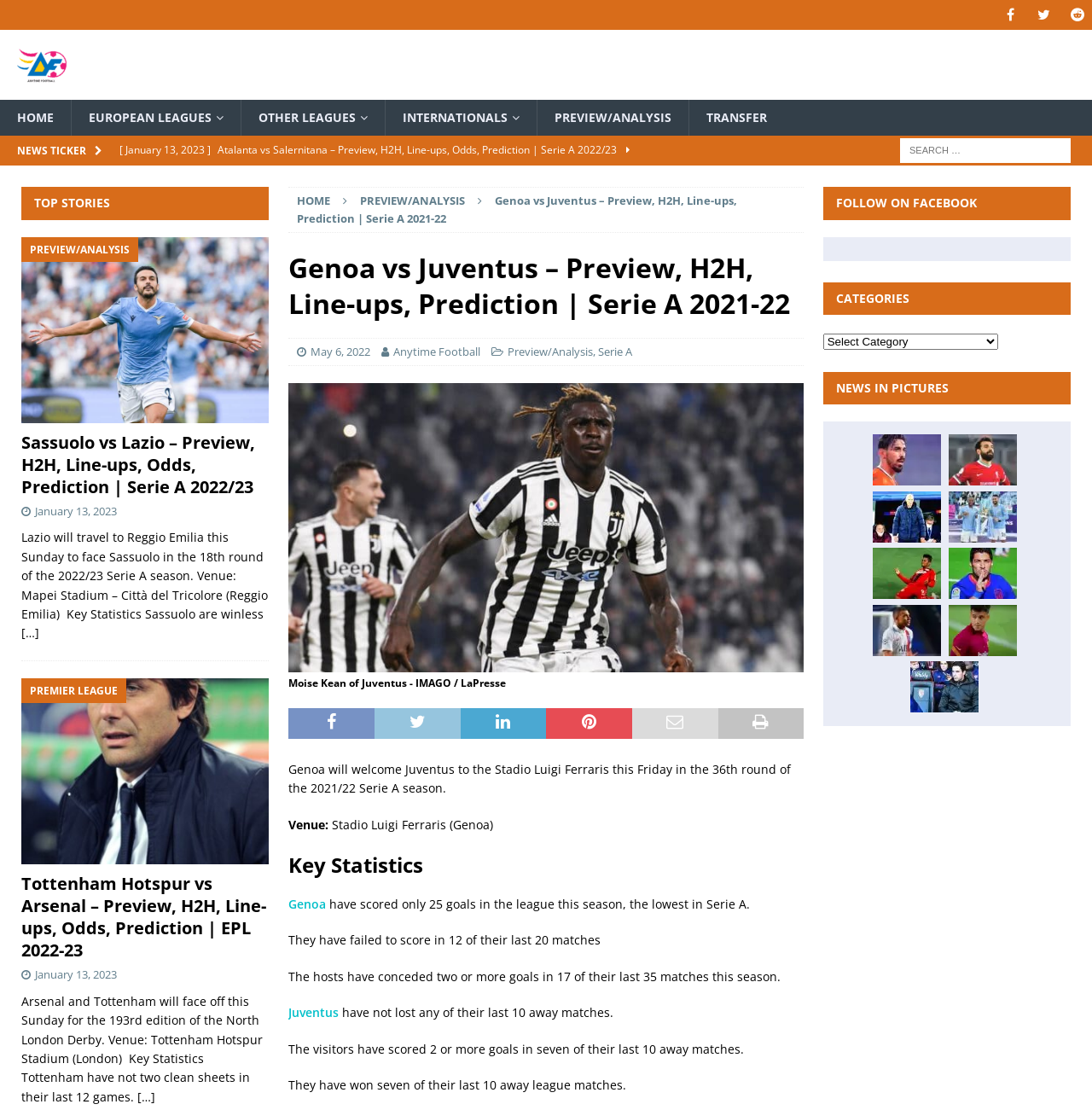Please determine the bounding box coordinates of the section I need to click to accomplish this instruction: "Read preview of Genoa vs Juventus".

[0.272, 0.174, 0.675, 0.204]